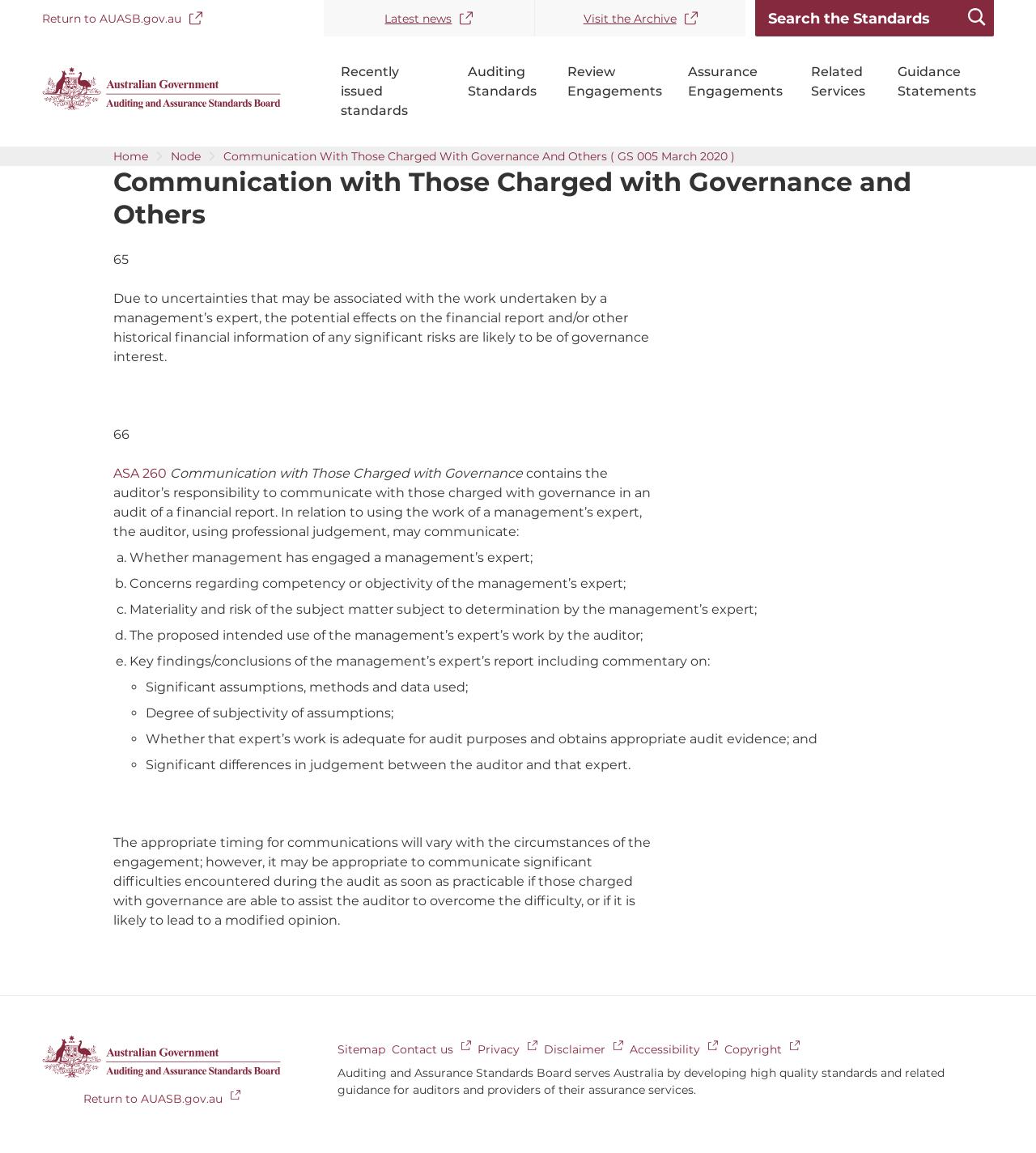Identify the coordinates of the bounding box for the element that must be clicked to accomplish the instruction: "Search the Standards".

[0.729, 0.0, 0.959, 0.032]